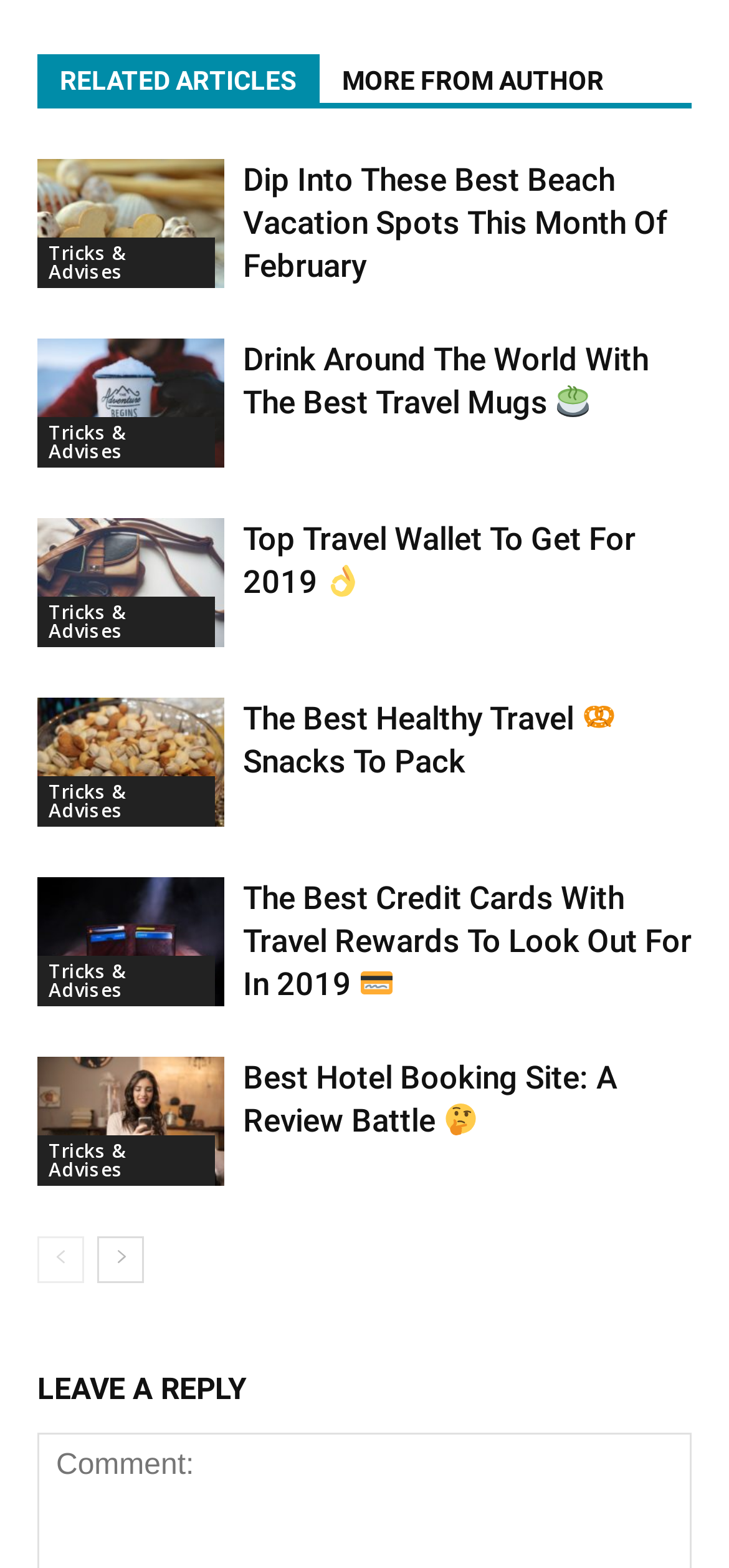Please provide the bounding box coordinates for the element that needs to be clicked to perform the following instruction: "Explore 'Top Travel Wallet To Get For 2019'". The coordinates should be given as four float numbers between 0 and 1, i.e., [left, top, right, bottom].

[0.333, 0.332, 0.872, 0.383]